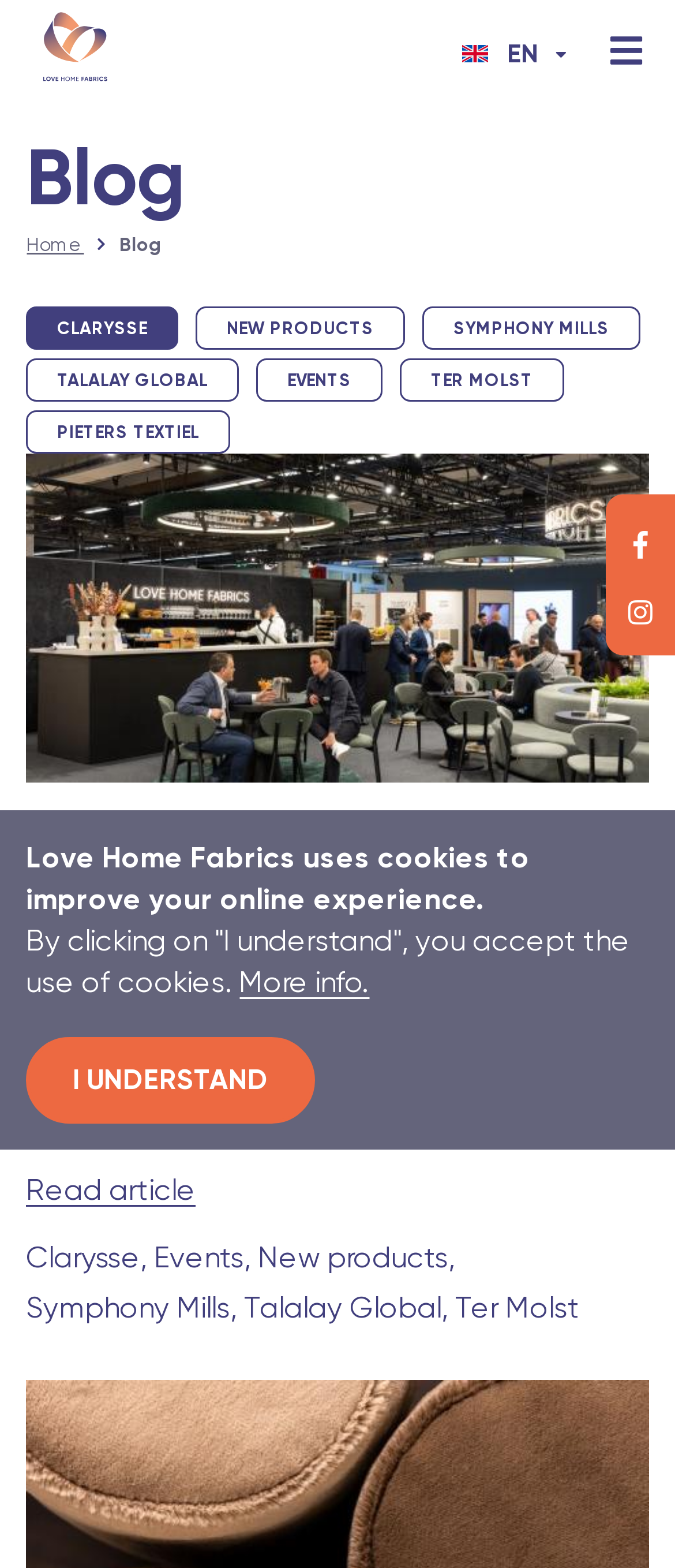Find and provide the bounding box coordinates for the UI element described here: "That was Heimtextil 2024!". The coordinates should be given as four float numbers between 0 and 1: [left, top, right, bottom].

[0.038, 0.515, 0.726, 0.545]